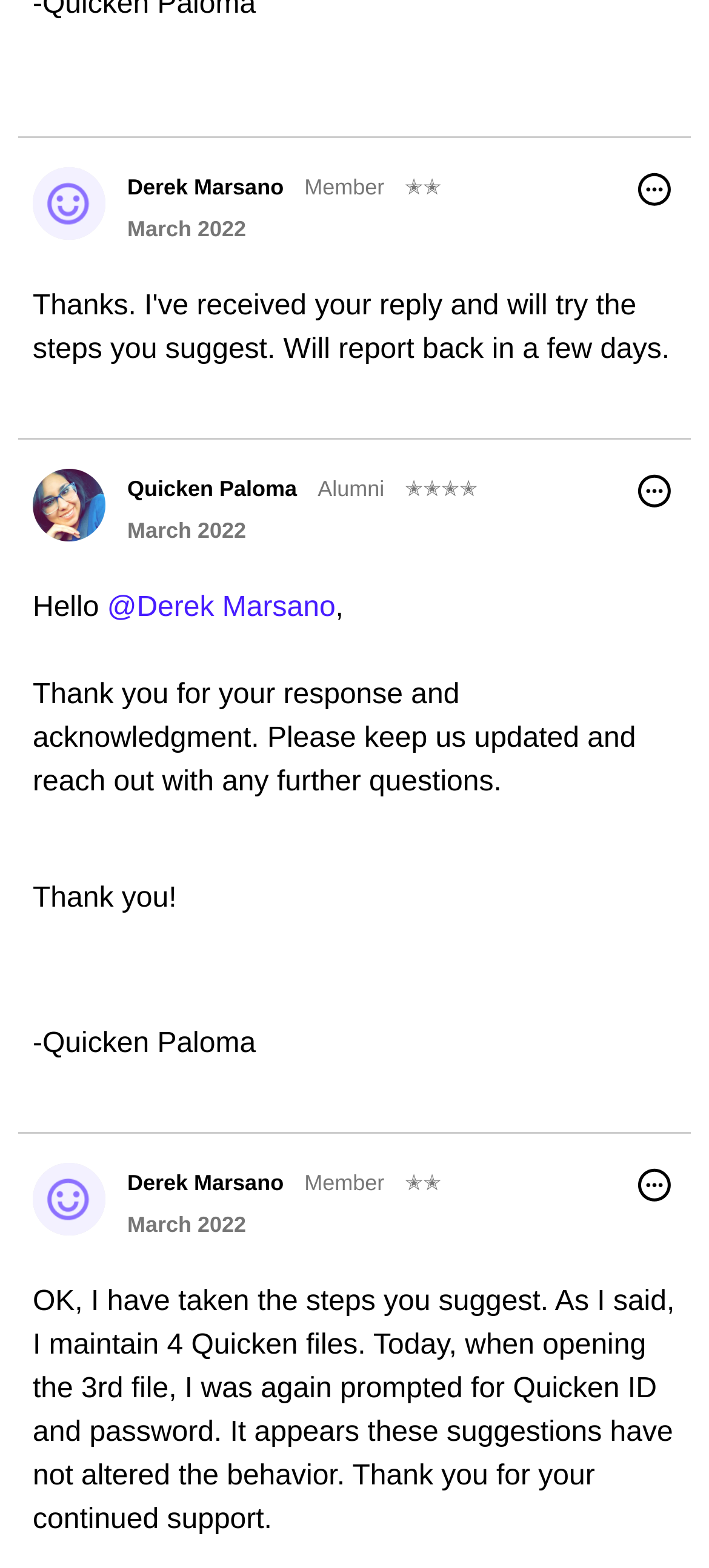Pinpoint the bounding box coordinates of the clickable area necessary to execute the following instruction: "view about us". The coordinates should be given as four float numbers between 0 and 1, namely [left, top, right, bottom].

None